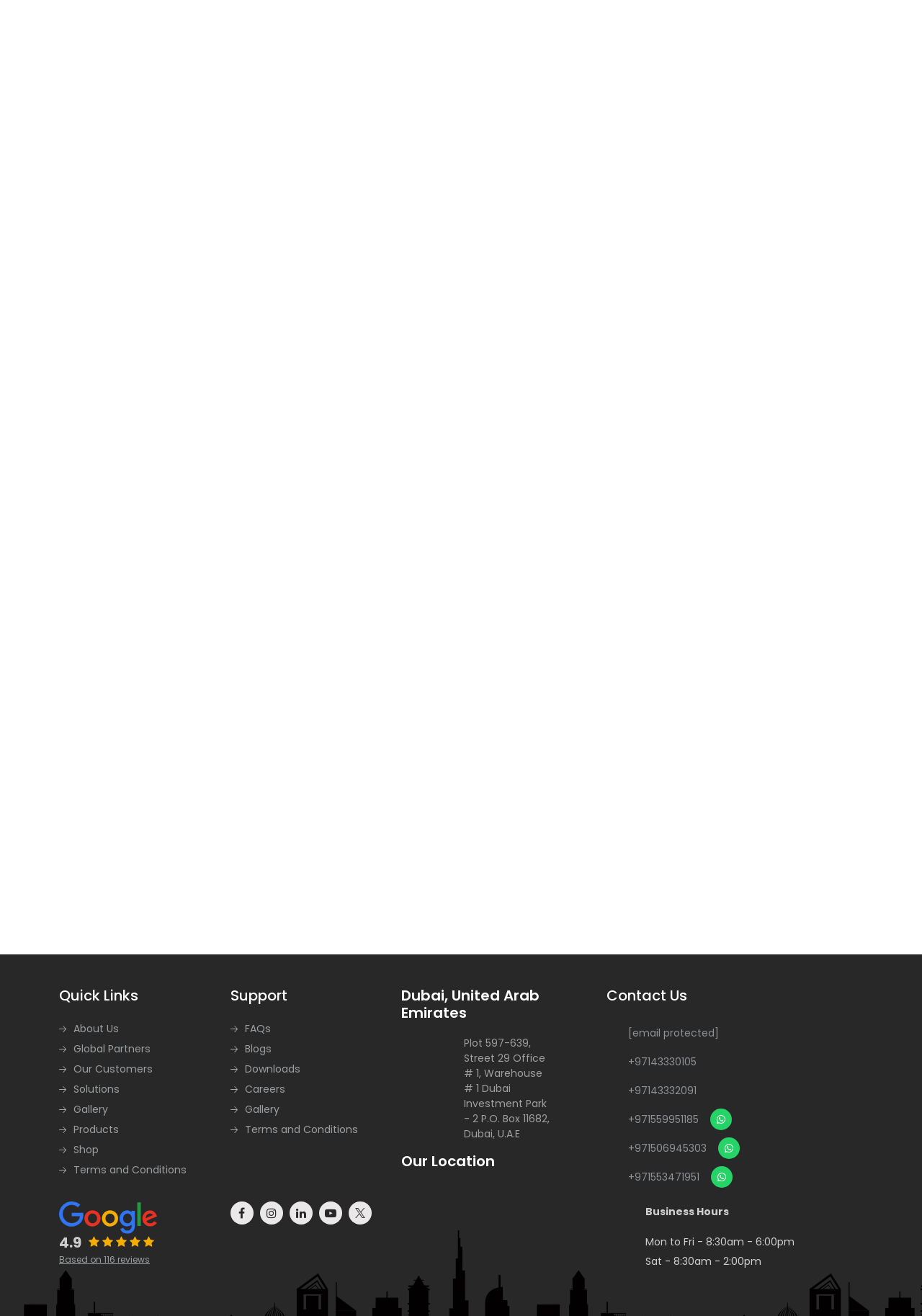Please identify the bounding box coordinates of the region to click in order to complete the given instruction: "Check the 'Display (both sides)' column". The coordinates should be four float numbers between 0 and 1, i.e., [left, top, right, bottom].

[0.778, 0.356, 0.921, 0.387]